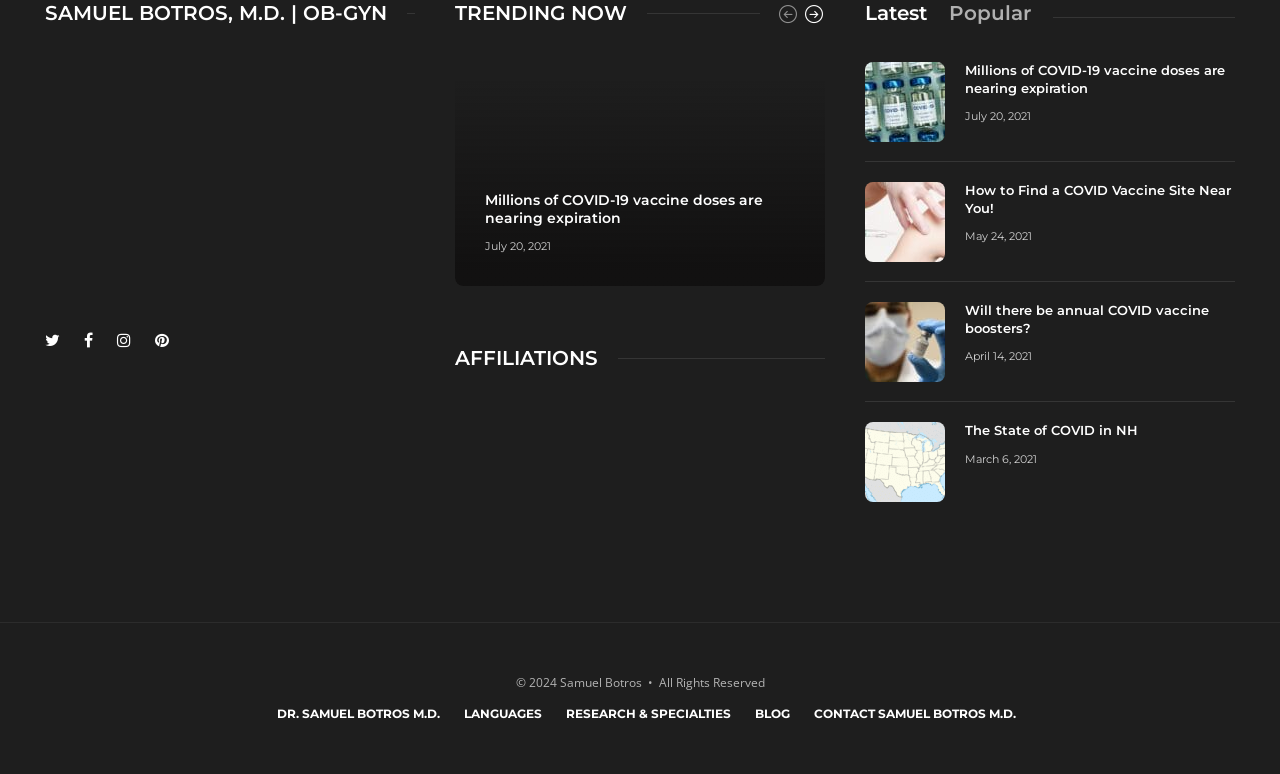Using the information from the screenshot, answer the following question thoroughly:
How many tabs are there in the tablist?

There are two tabs, 'Latest' and 'Popular', located in the tablist element, which is a horizontal list of tabs.